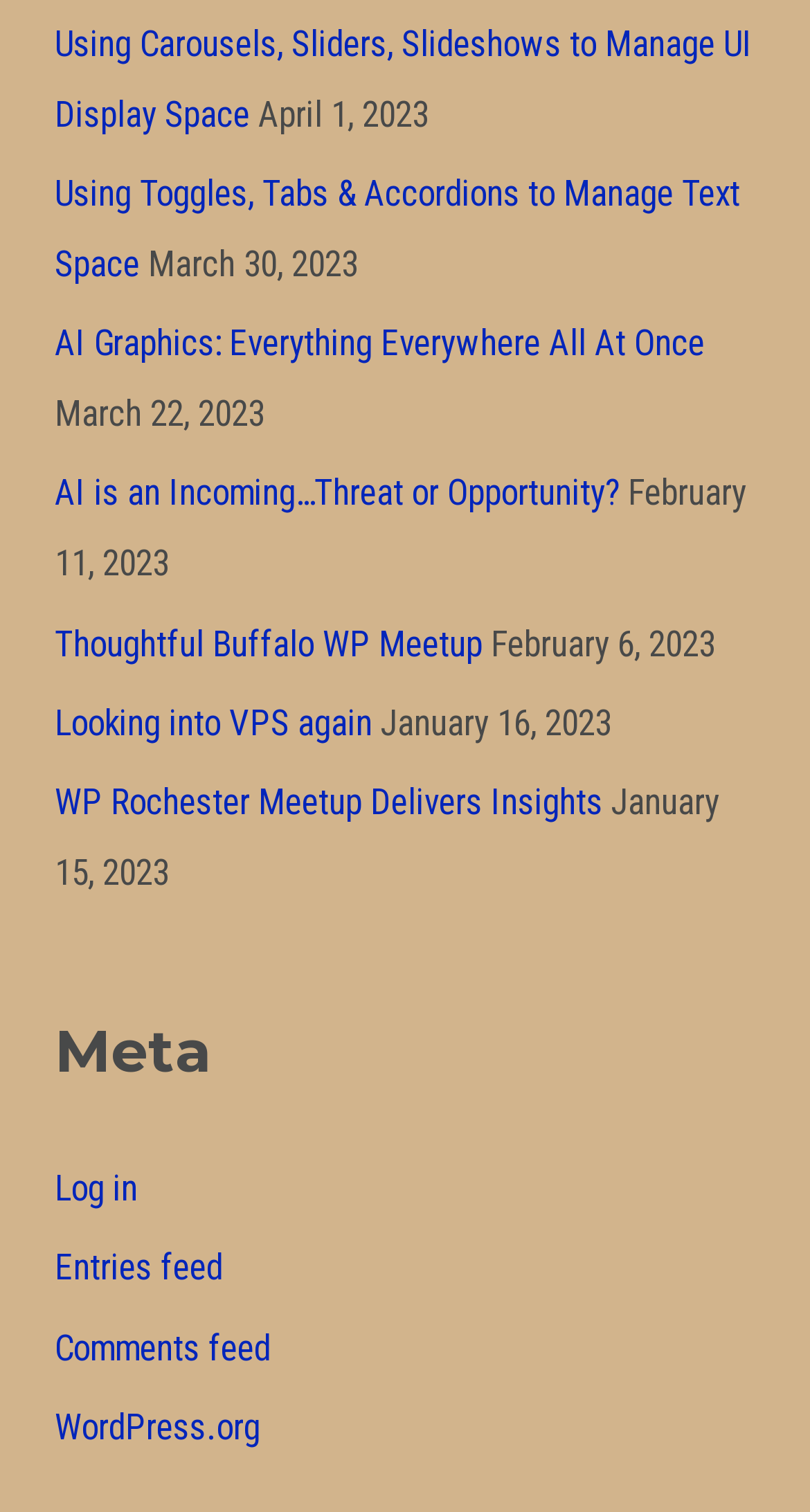Identify the bounding box of the HTML element described as: "Looking into VPS again".

[0.067, 0.464, 0.459, 0.491]